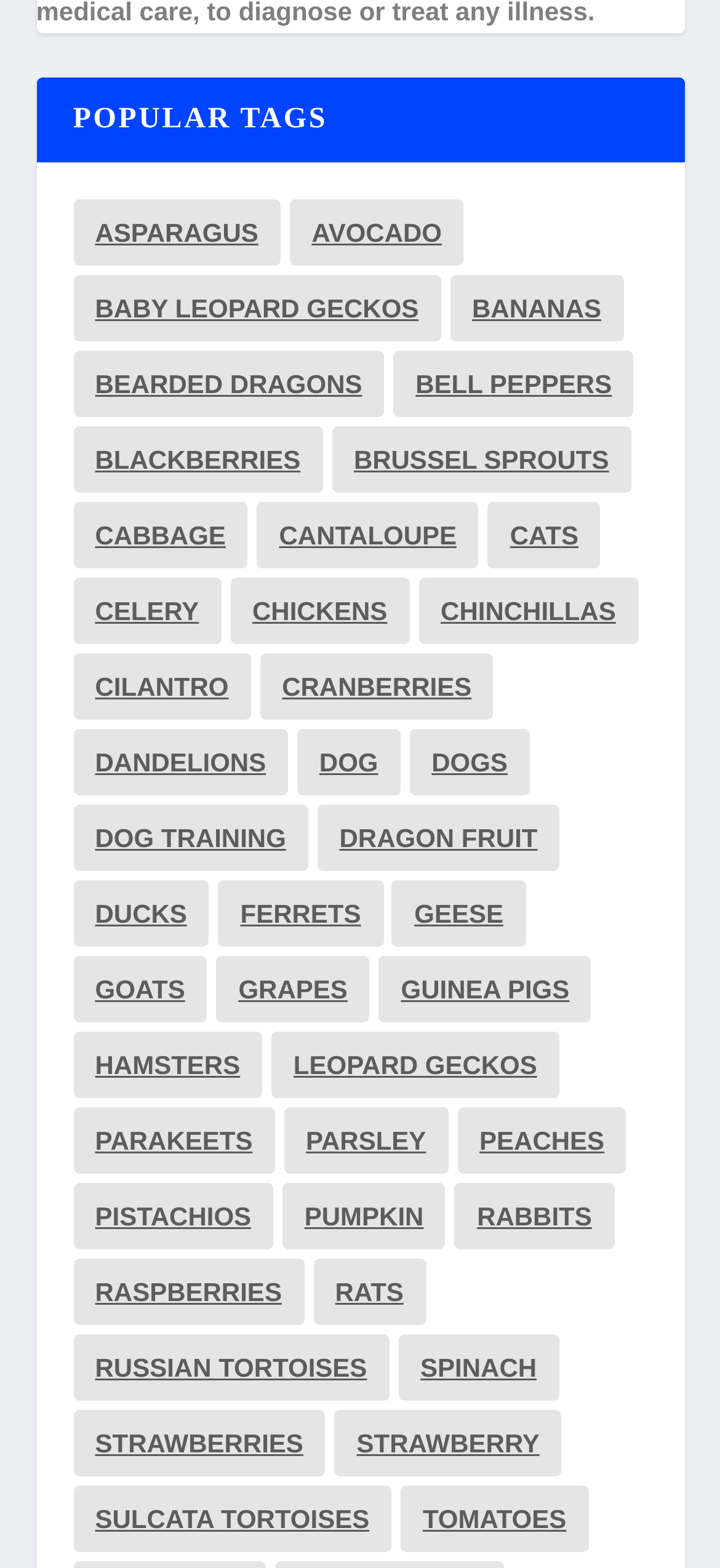What is the first popular tag? Look at the image and give a one-word or short phrase answer.

Asparagus